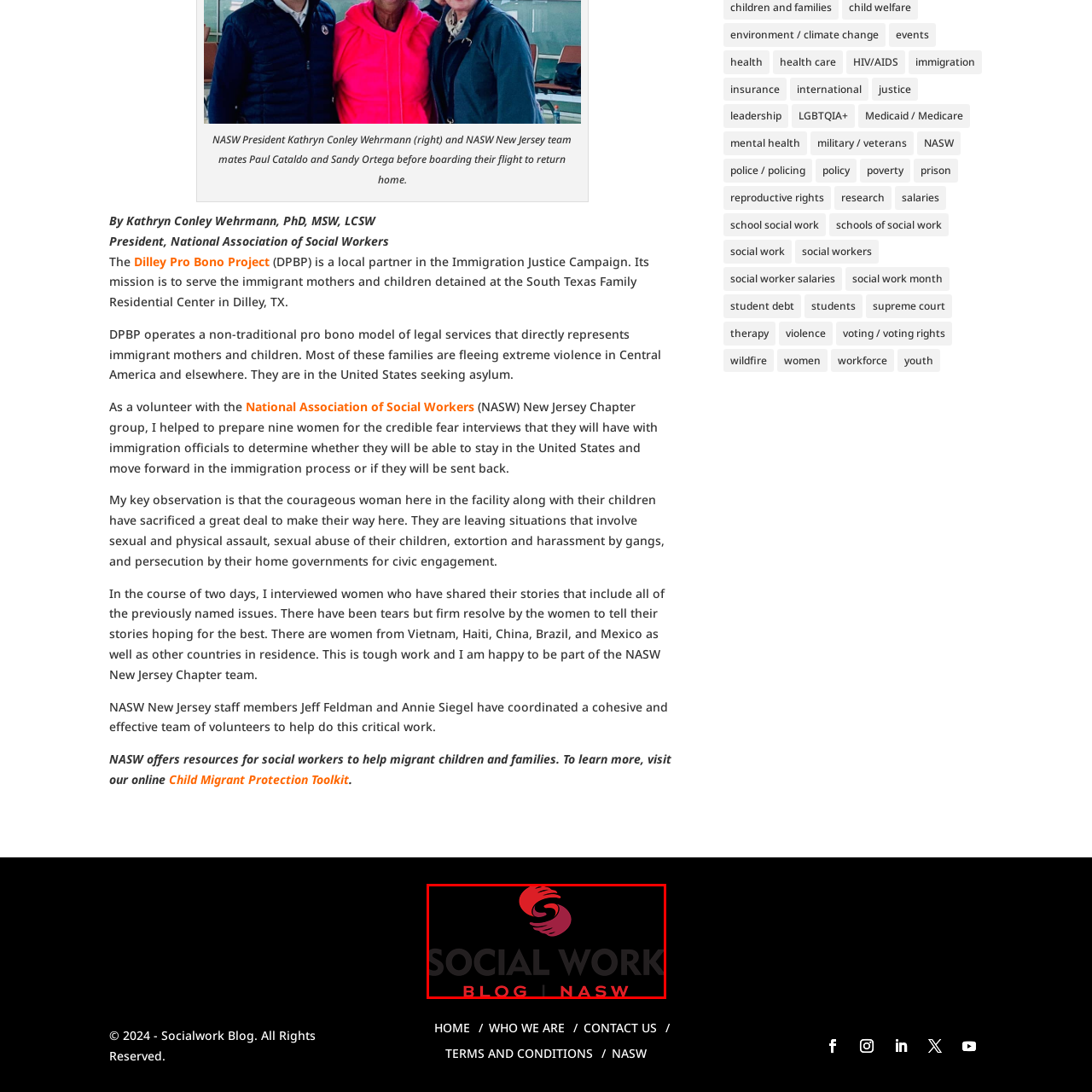What is written in bold lettering?
Examine the area marked by the red bounding box and respond with a one-word or short phrase answer.

SOCIAL WORK